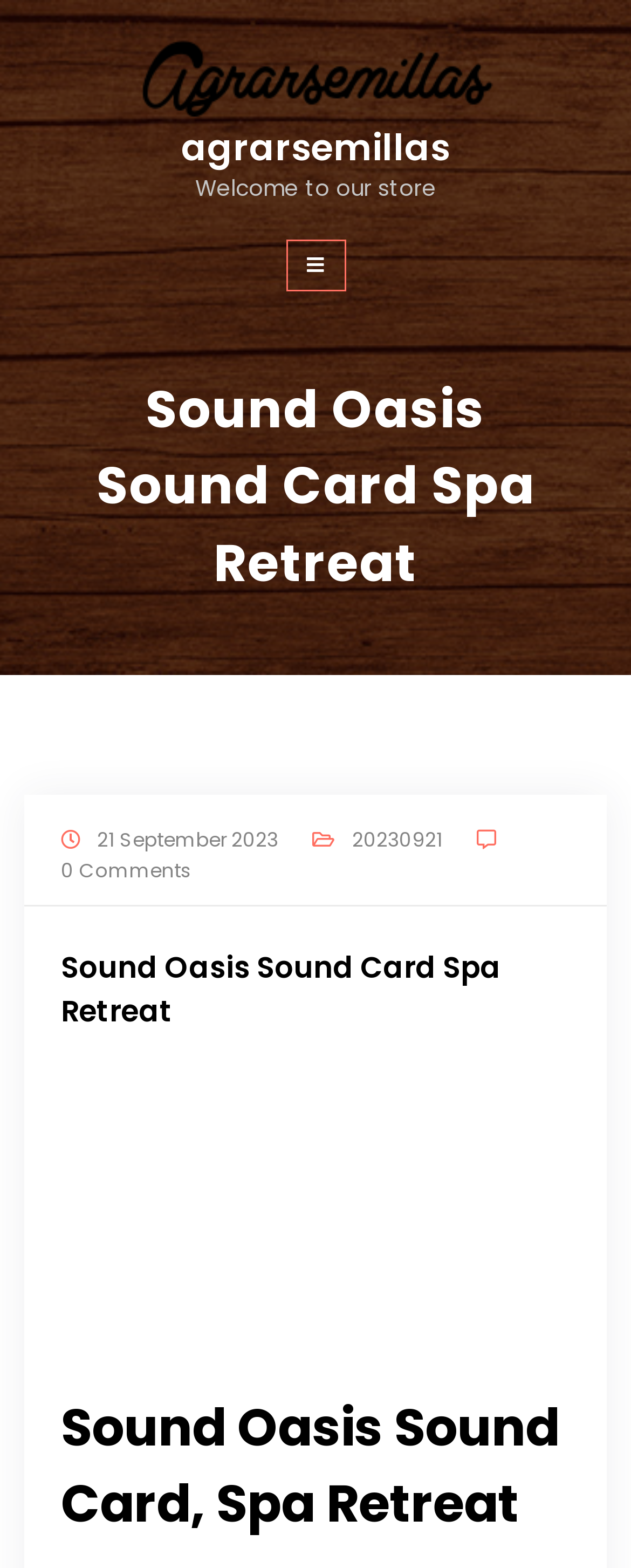What is the atmosphere that the product is supposed to create?
Please provide a comprehensive and detailed answer to the question.

The atmosphere that the product is supposed to create can be inferred from the context of the webpage, which is about a sound card that creates a relaxing atmosphere, and the word 'serene' is often associated with relaxation.